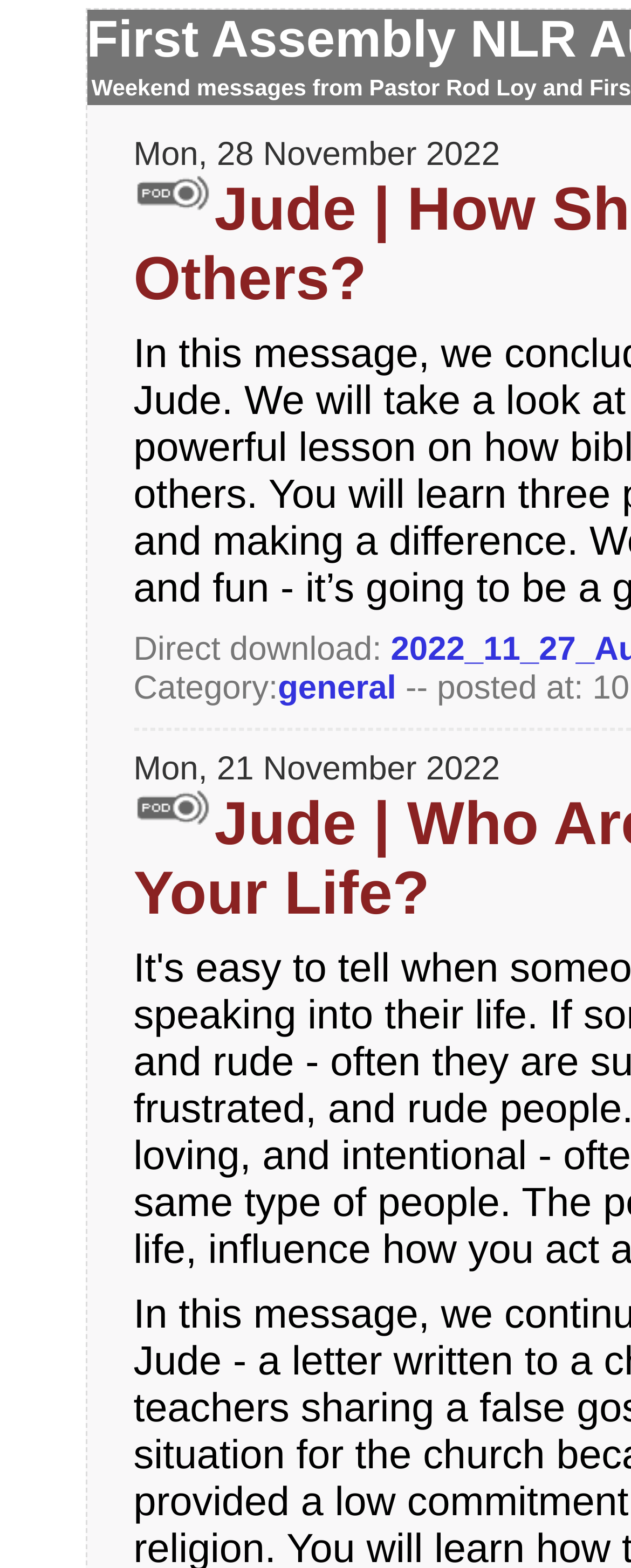Locate the bounding box of the UI element described by: "Home" in the given webpage screenshot.

None